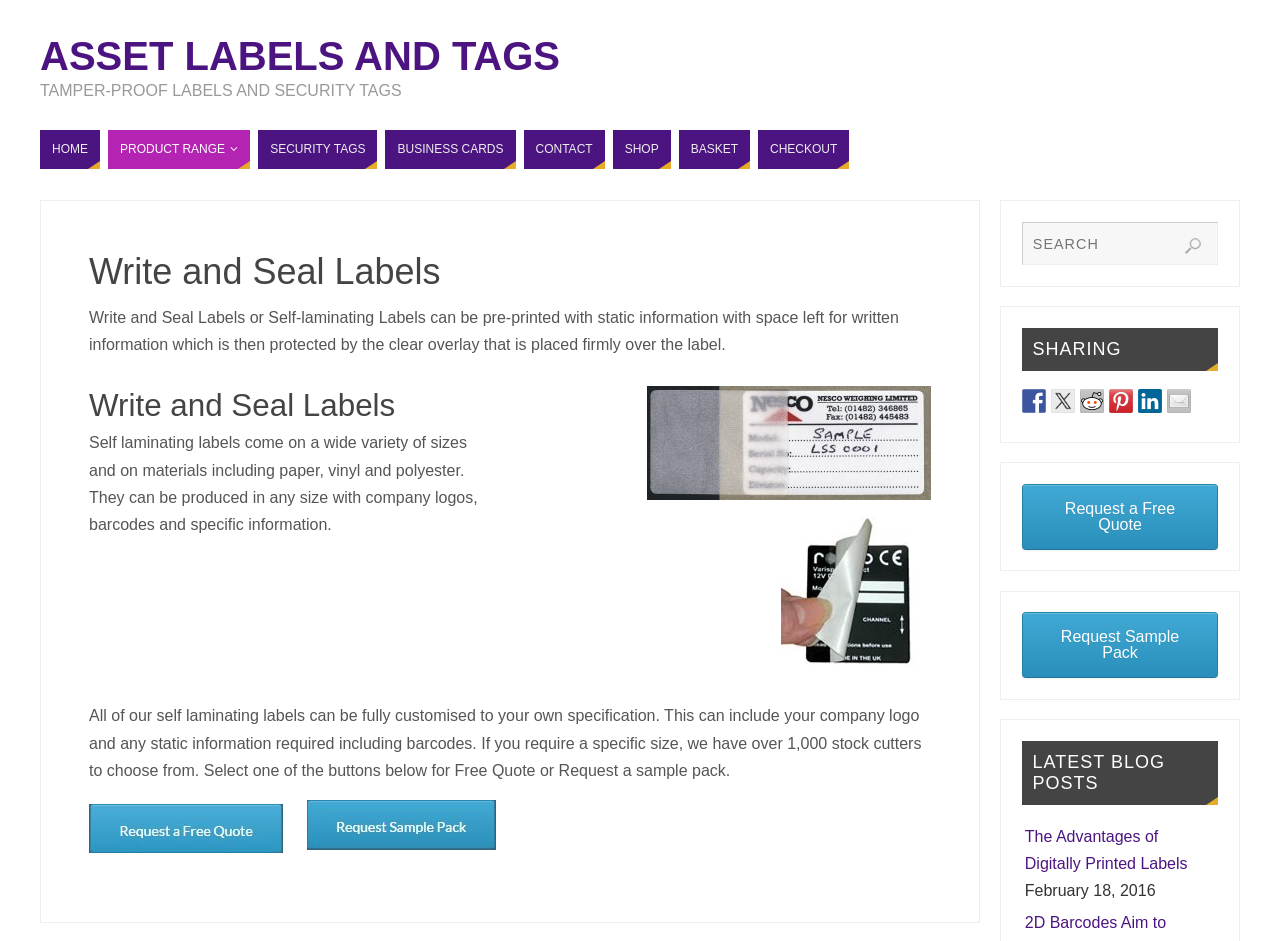Please specify the bounding box coordinates in the format (top-left x, top-left y, bottom-right x, bottom-right y), with values ranging from 0 to 1. Identify the bounding box for the UI component described as follows: parent_node: Search for: name="s" placeholder="SEARCH"

[0.798, 0.236, 0.952, 0.282]